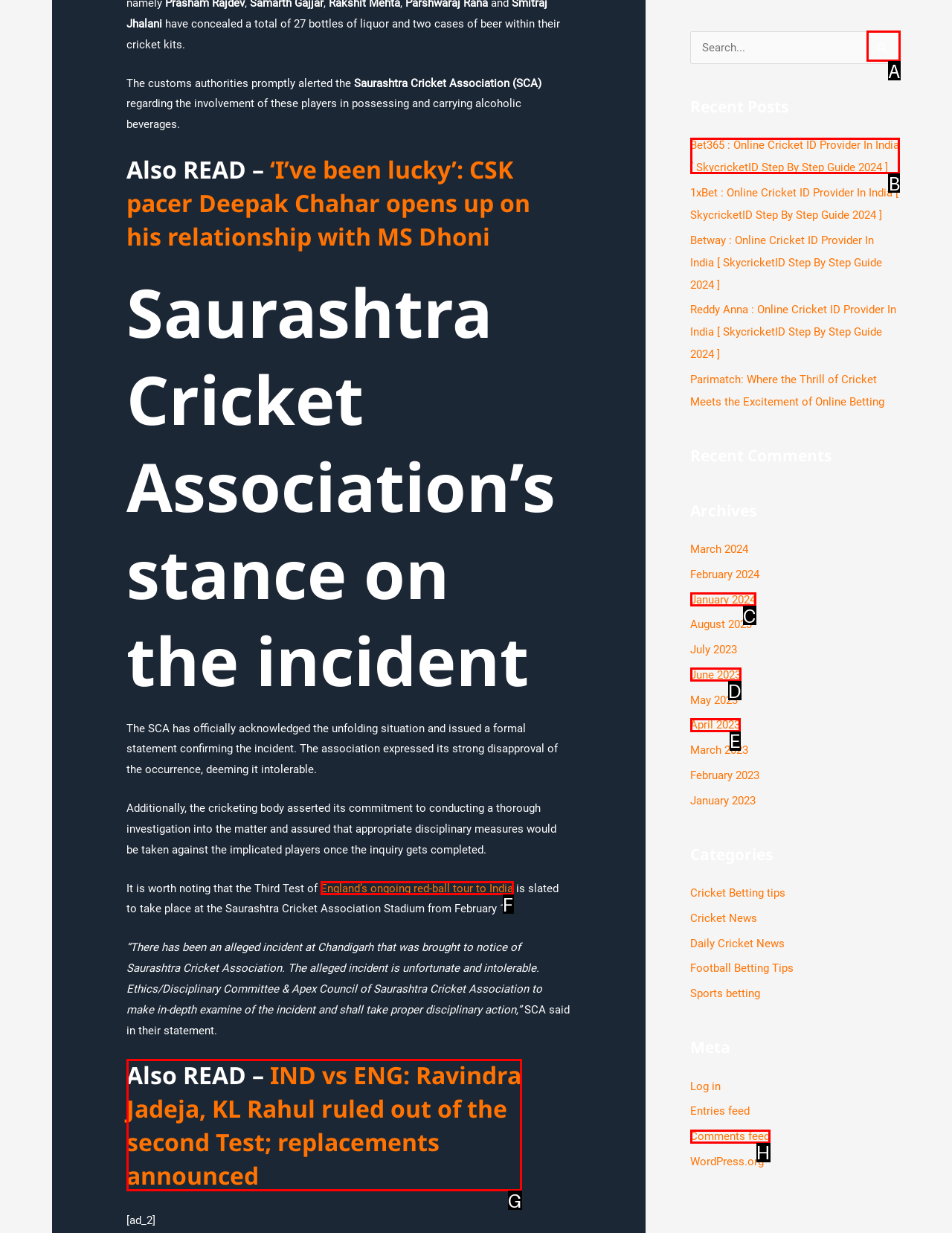Select the correct option from the given choices to perform this task: Read recent post about Bet365. Provide the letter of that option.

B